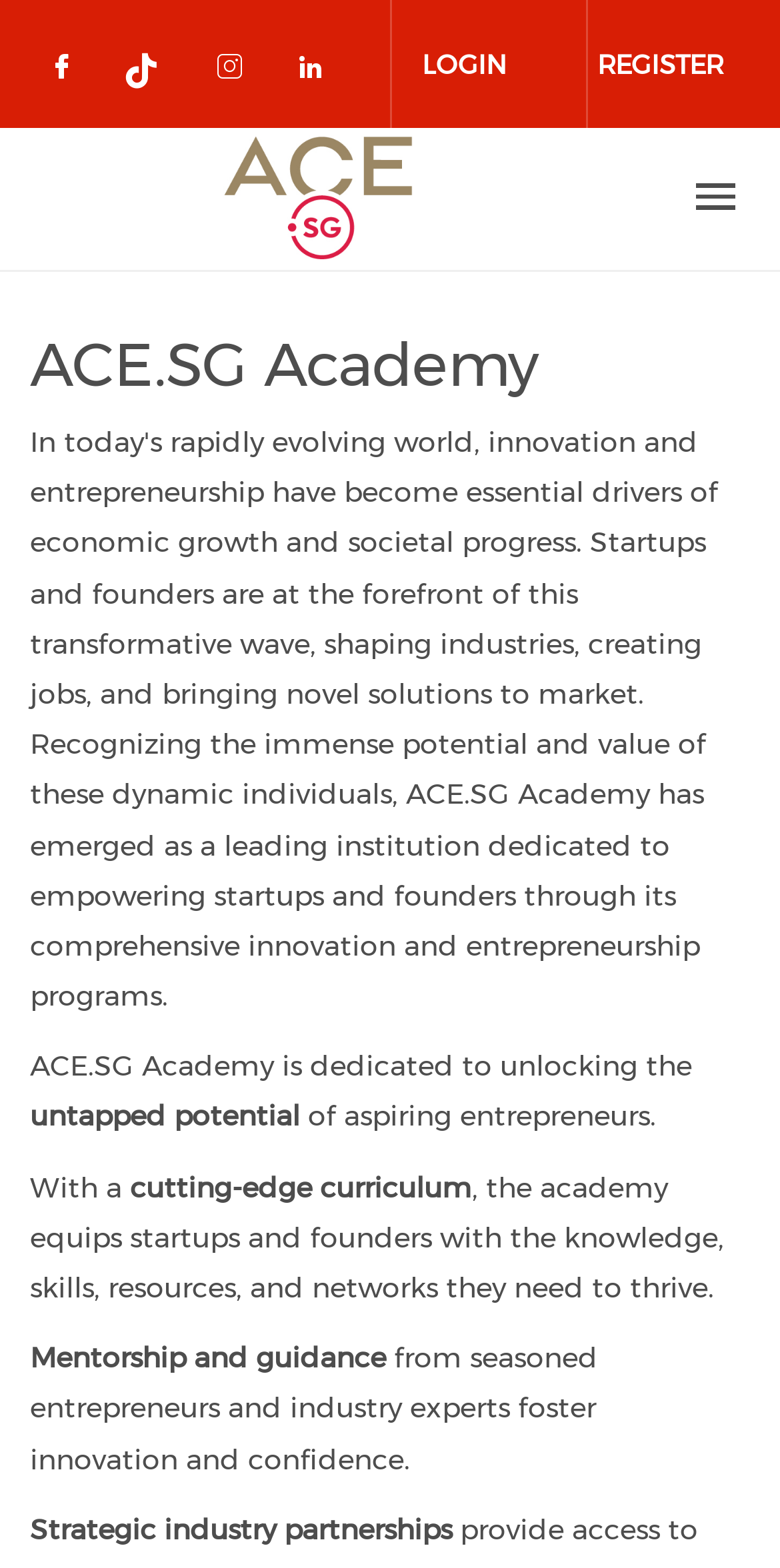Provide a thorough description of the webpage's content and layout.

The webpage is about ACE.SG Academy, an institution dedicated to supporting entrepreneurs and startups. At the top left corner, there is a link to skip to the main content. Below it, there are four links with icons, arranged horizontally, which seem to be navigation or filtering options. 

To the right of these links, there are two prominent buttons, "LOGIN" and "REGISTER", positioned side by side. 

Below these buttons, there is a main section with a heading "ACE.SG Academy" and an image of a home icon. The academy's mission is described in several paragraphs of text, which occupy most of the page. The text explains that the academy aims to unlock the potential of aspiring entrepreneurs by providing a cutting-edge curriculum, mentorship, and strategic industry partnerships.

There are no other images on the page besides the home icon. The overall content is focused on describing the academy's purpose and offerings.